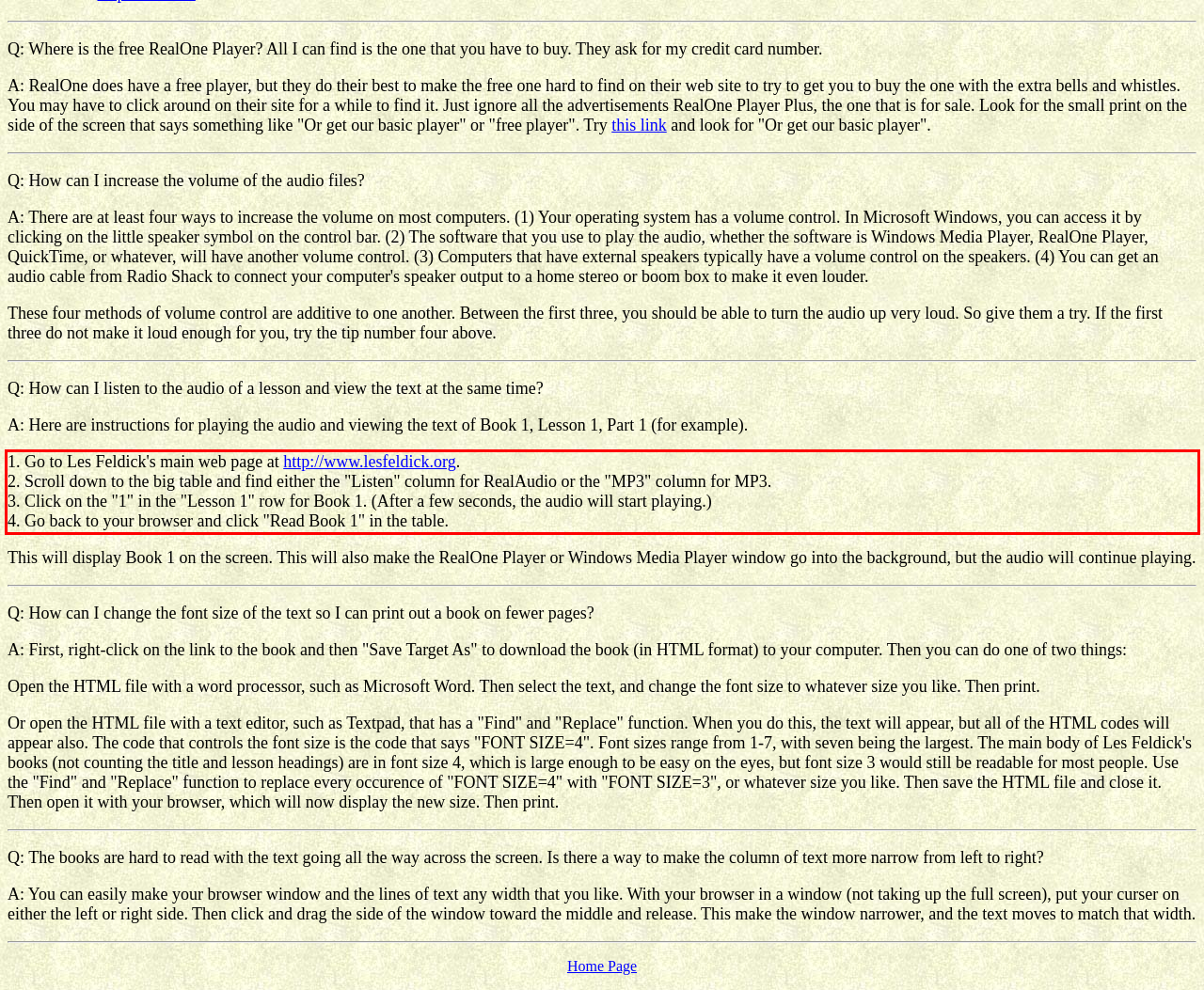You are given a webpage screenshot with a red bounding box around a UI element. Extract and generate the text inside this red bounding box.

1. Go to Les Feldick's main web page at http://www.lesfeldick.org. 2. Scroll down to the big table and find either the "Listen" column for RealAudio or the "MP3" column for MP3. 3. Click on the "1" in the "Lesson 1" row for Book 1. (After a few seconds, the audio will start playing.) 4. Go back to your browser and click "Read Book 1" in the table.